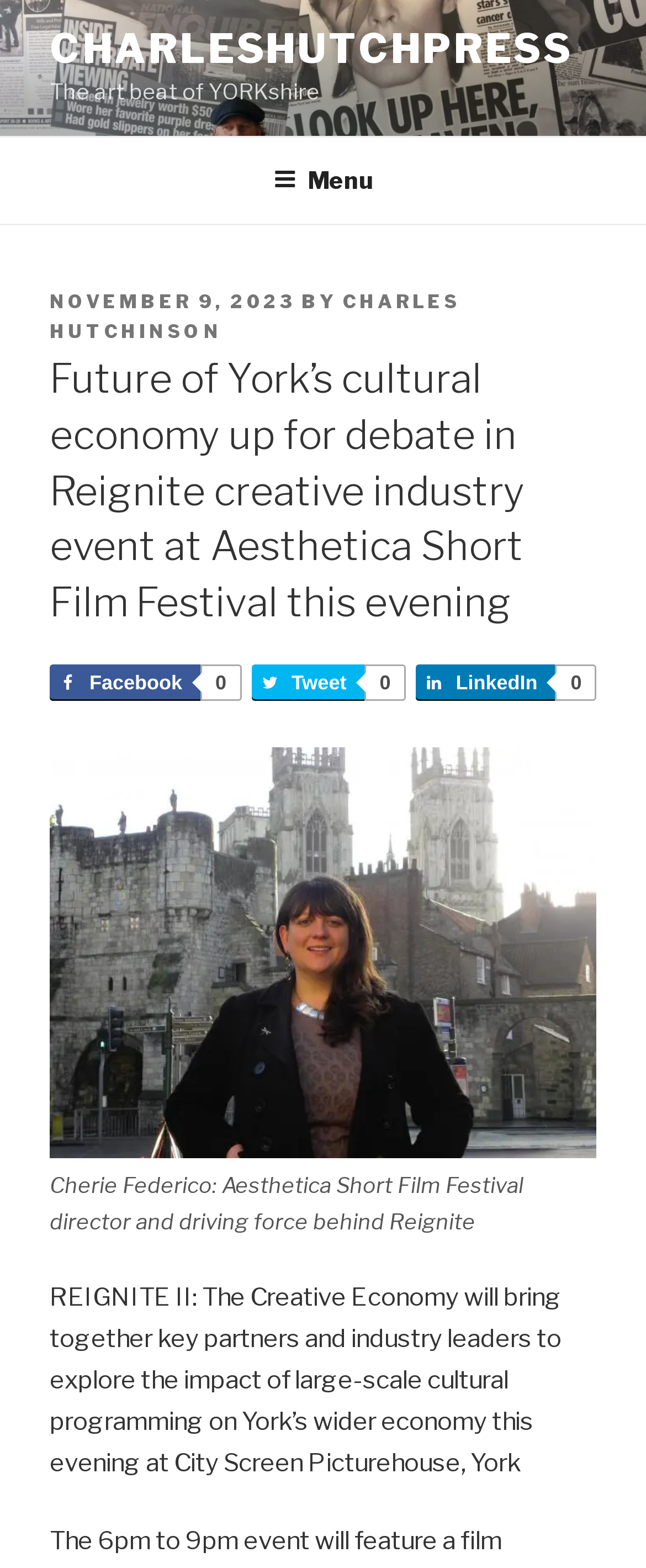Who is the director of Aesthetica Short Film Festival?
Using the image, respond with a single word or phrase.

Cherie Federico